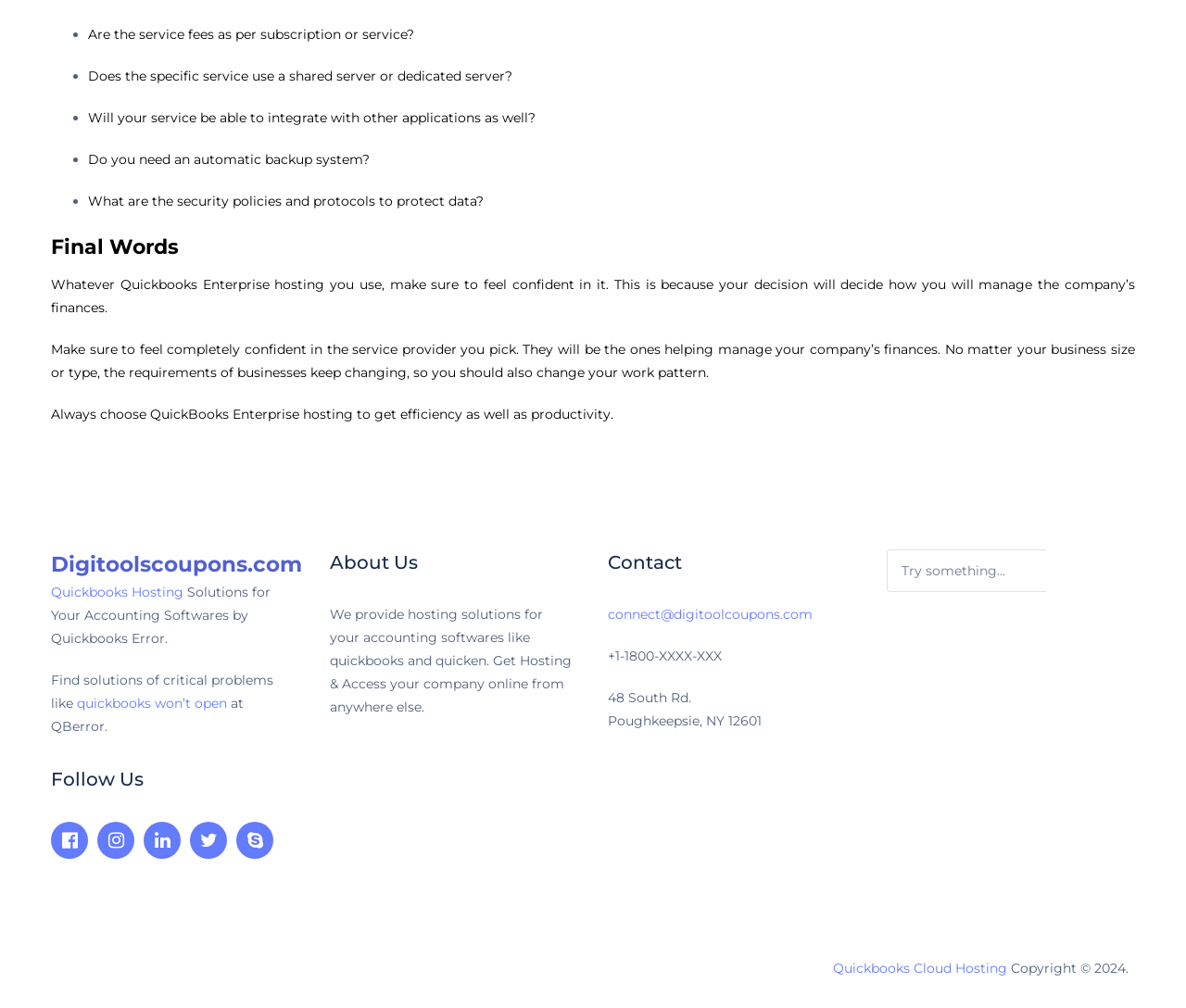Respond with a single word or phrase to the following question: What is the address of the company?

48 South Rd, Poughkeepsie, NY 12601